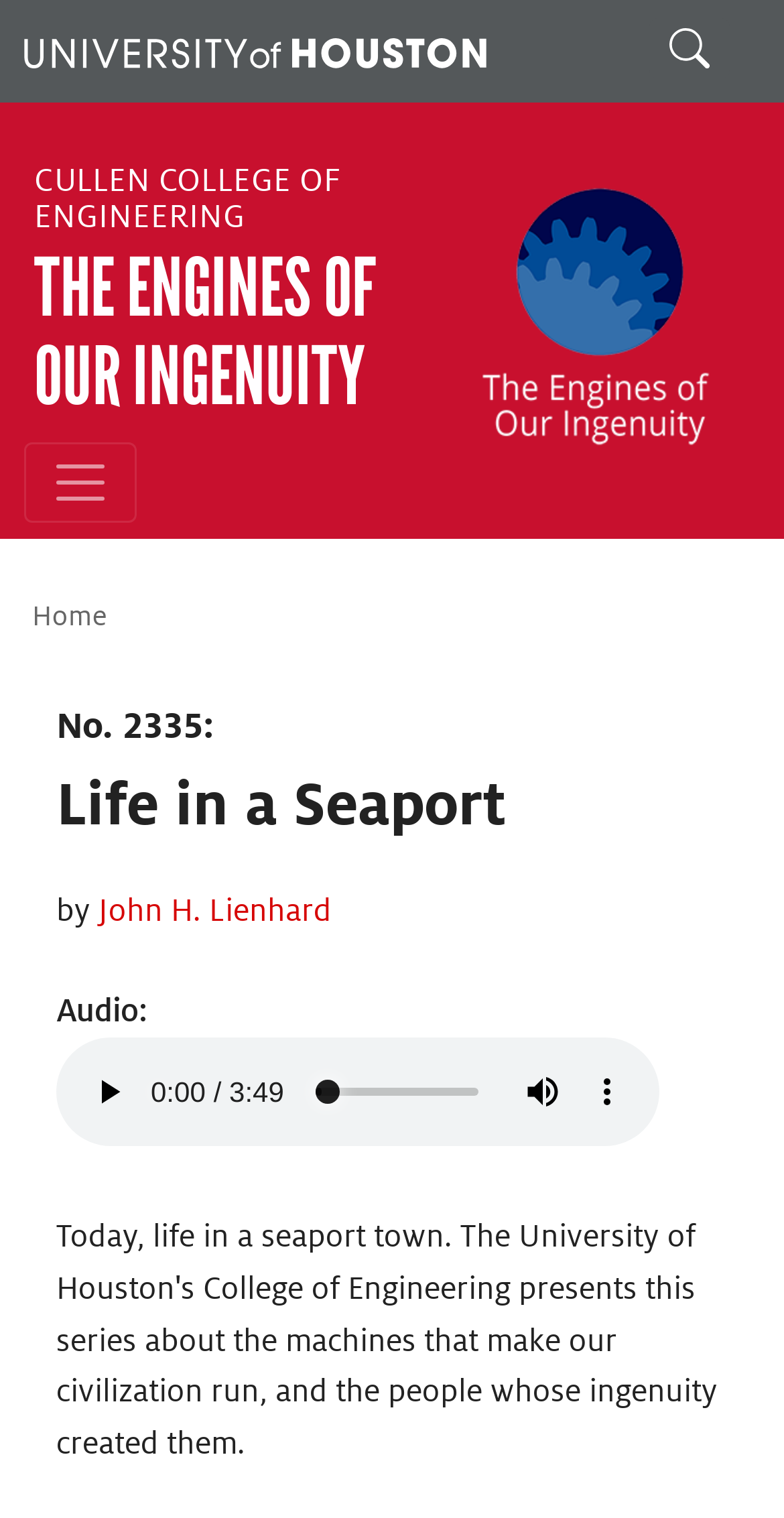What is the title of the audio?
Based on the image, answer the question in a detailed manner.

I found the answer by looking at the audio player section, where I saw a static text element with the title 'Life in a Seaport'.